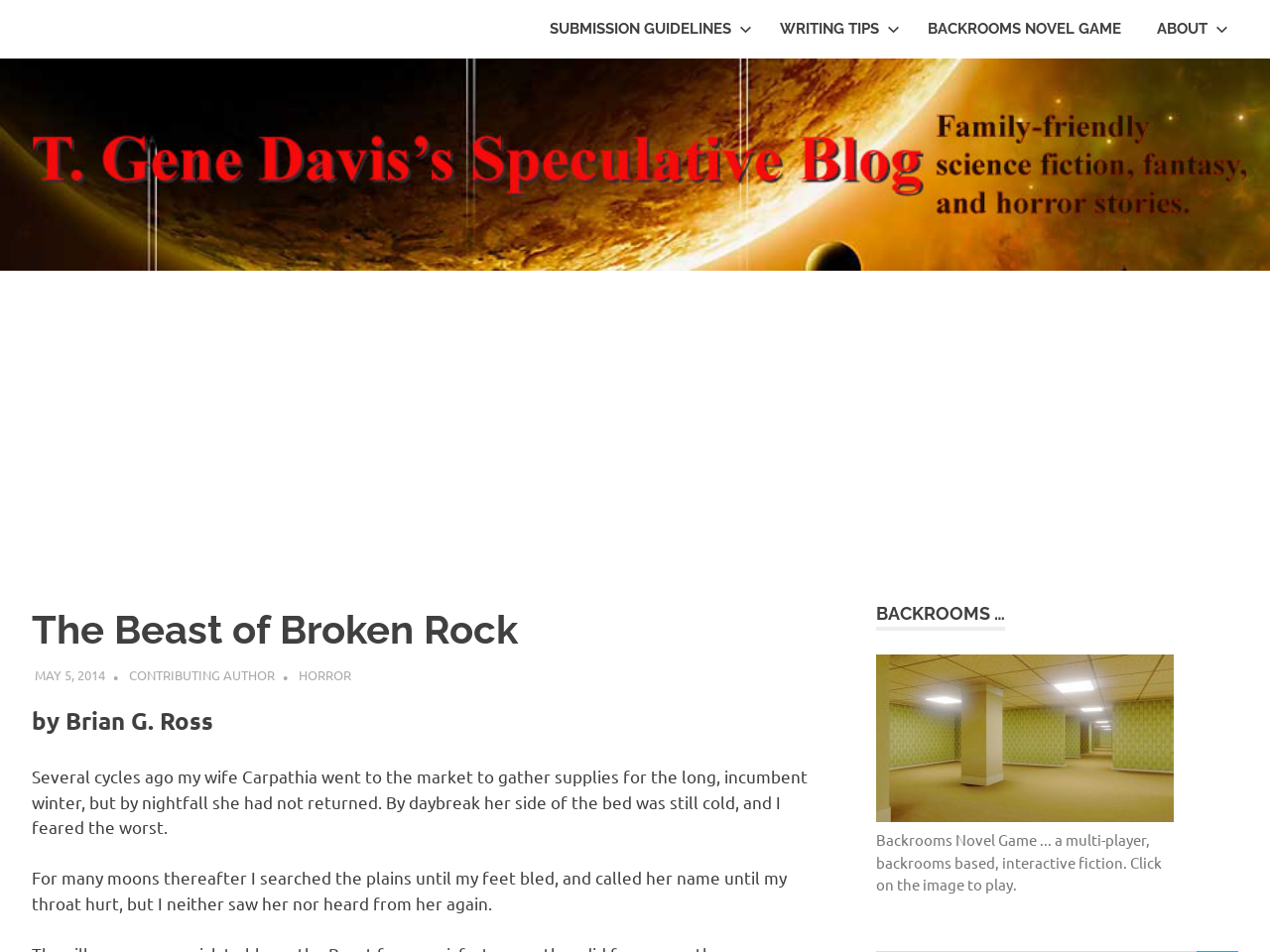Who is the author of the article?
Kindly offer a detailed explanation using the data available in the image.

The author of the article can be found in the main content area of the webpage, where it is written as 'by Brian G. Ross' below the title of the article.